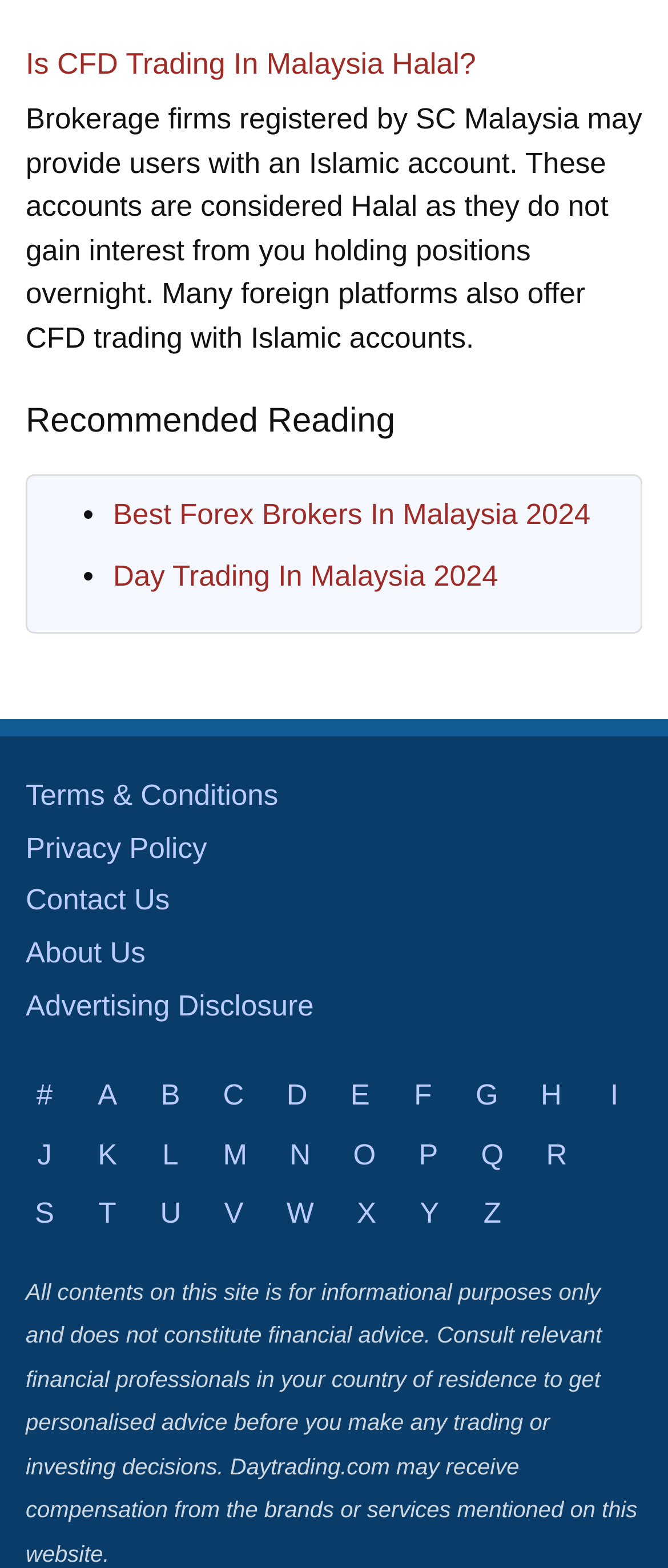What is the purpose of this website?
From the image, provide a succinct answer in one word or a short phrase.

Informational purposes